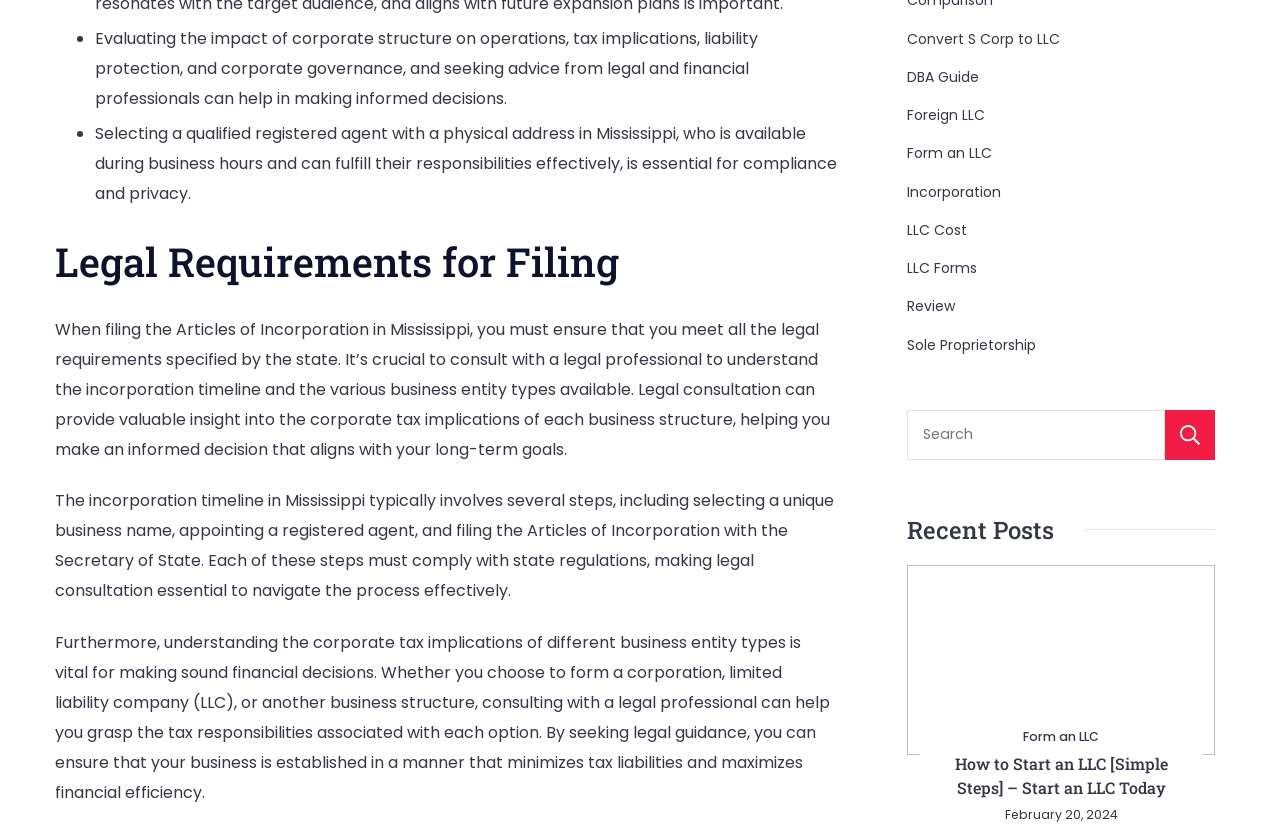Find the bounding box coordinates of the area to click in order to follow the instruction: "Read 'How to Start an LLC [Simple Steps] – Start an LLC Today'".

[0.746, 0.903, 0.912, 0.957]